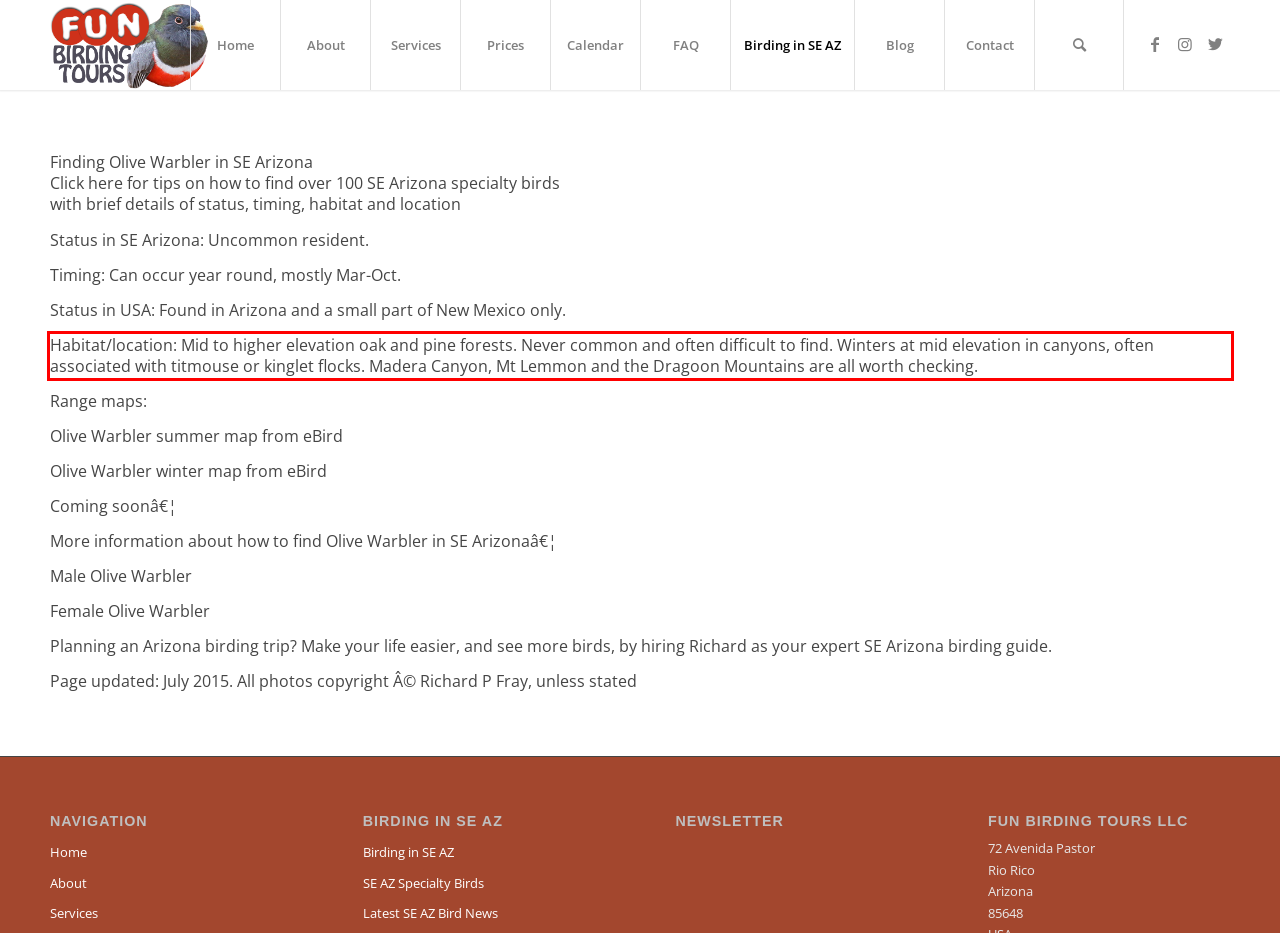From the provided screenshot, extract the text content that is enclosed within the red bounding box.

Habitat/location: Mid to higher elevation oak and pine forests. Never common and often difficult to find. Winters at mid elevation in canyons, often associated with titmouse or kinglet flocks. Madera Canyon, Mt Lemmon and the Dragoon Mountains are all worth checking.